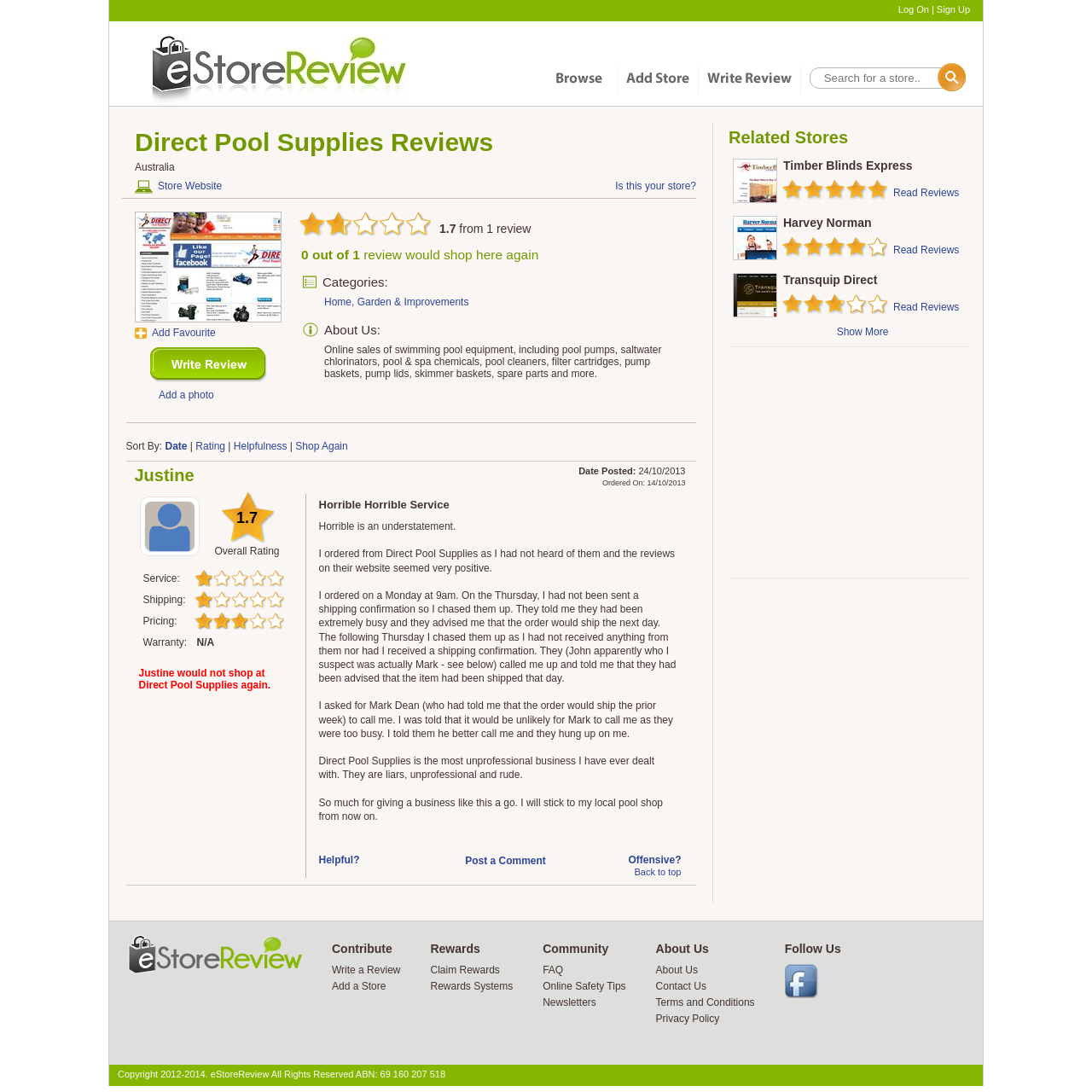Point out the bounding box coordinates of the section to click in order to follow this instruction: "View store website".

[0.123, 0.165, 0.203, 0.177]